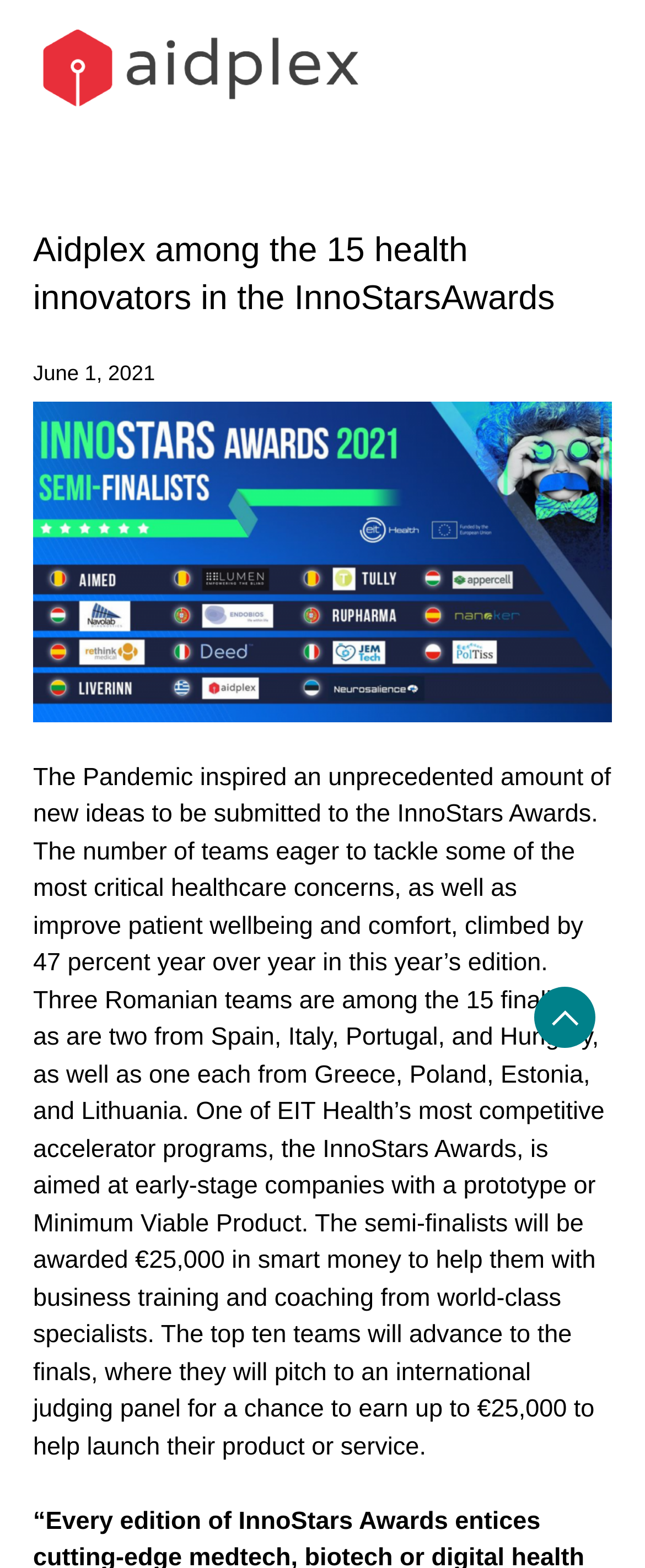Extract the heading text from the webpage.

Aidplex among the 15 health innovators in the InnoStarsAwards